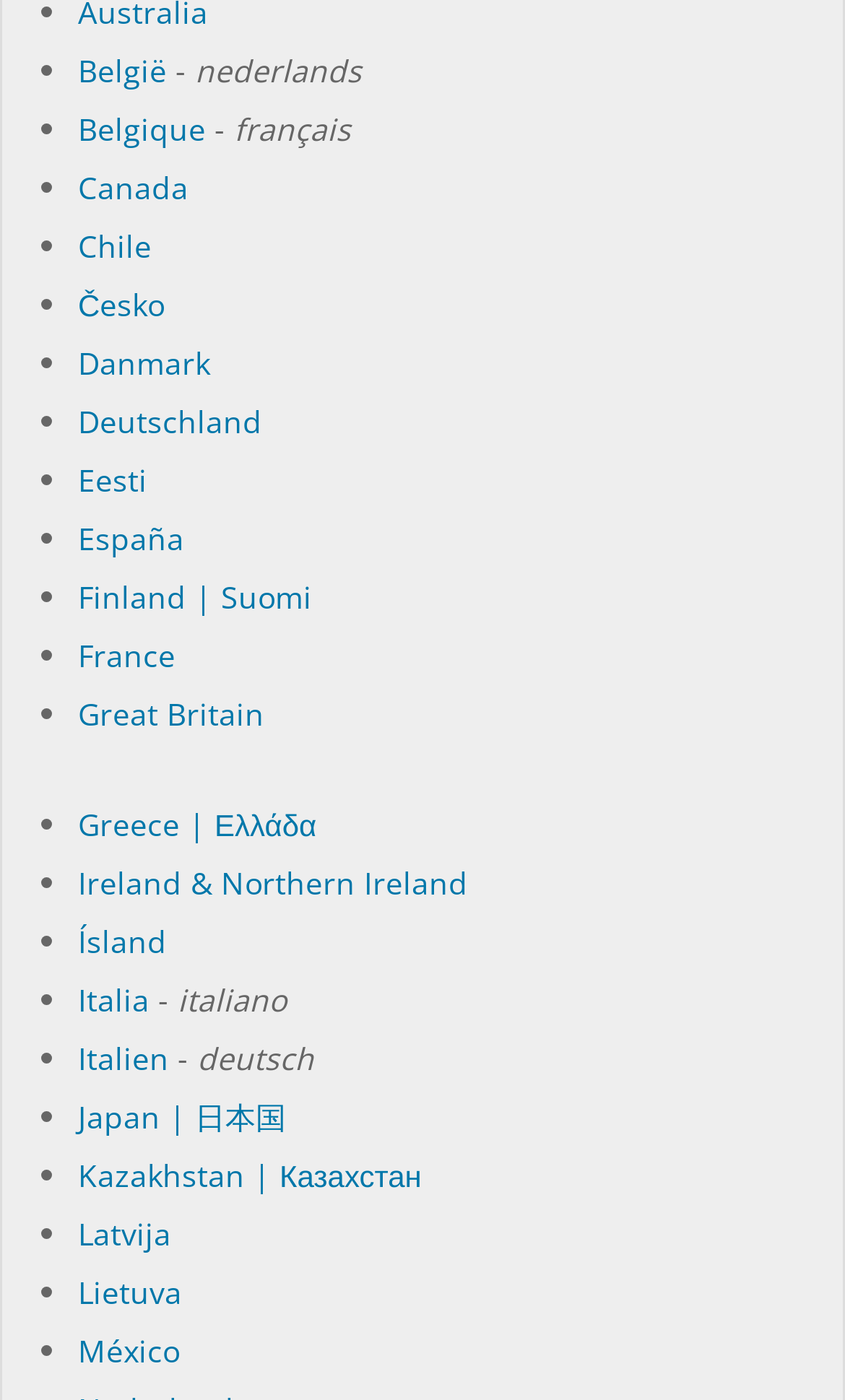Please provide a comprehensive answer to the question based on the screenshot: Is there a country with a non-Latin script?

I found a country listed as 'Japan | 日本国', which has a non-Latin script in its name.